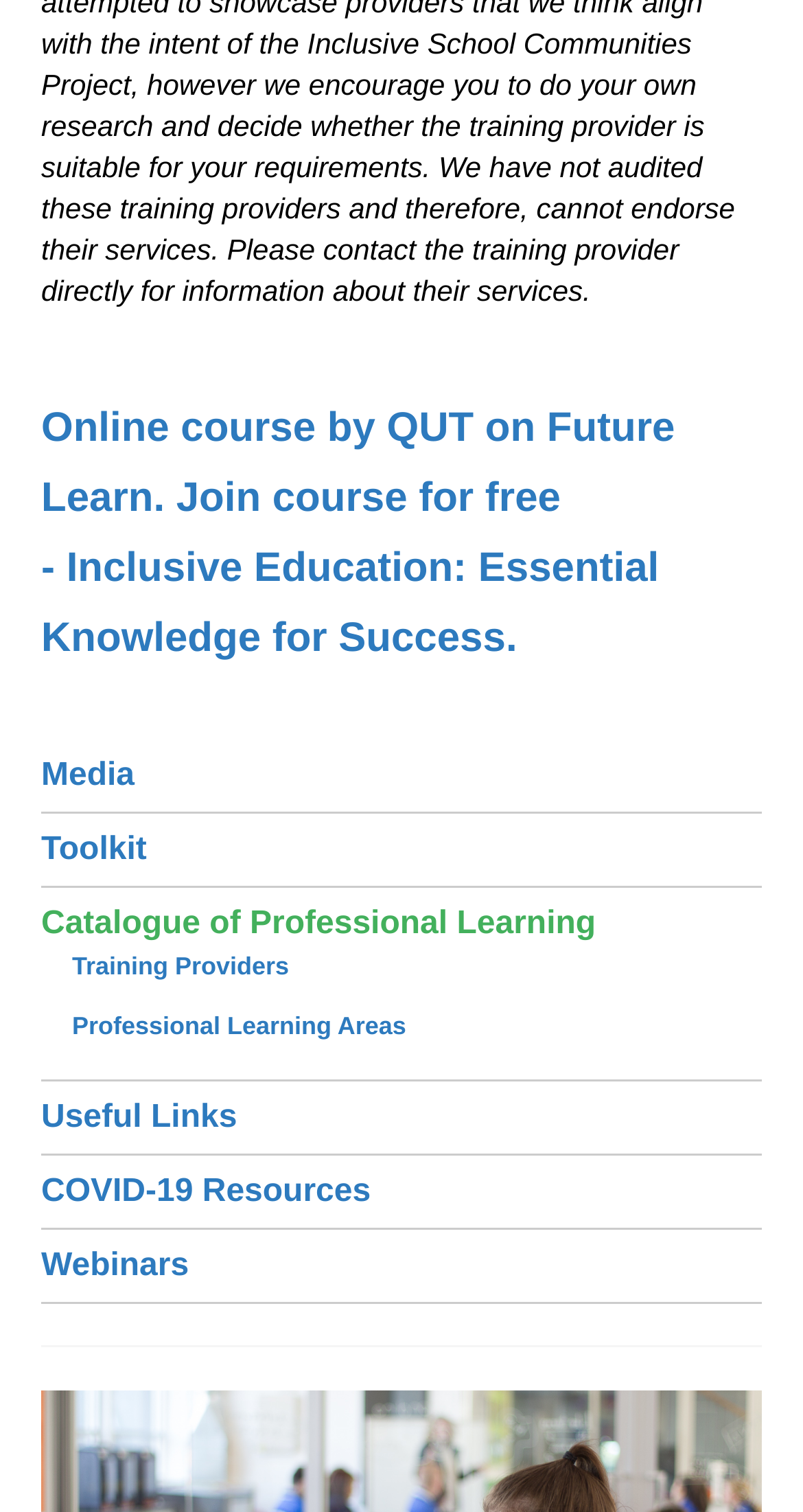Identify the bounding box coordinates for the UI element that matches this description: "Professional Learning Areas".

[0.09, 0.669, 0.506, 0.688]